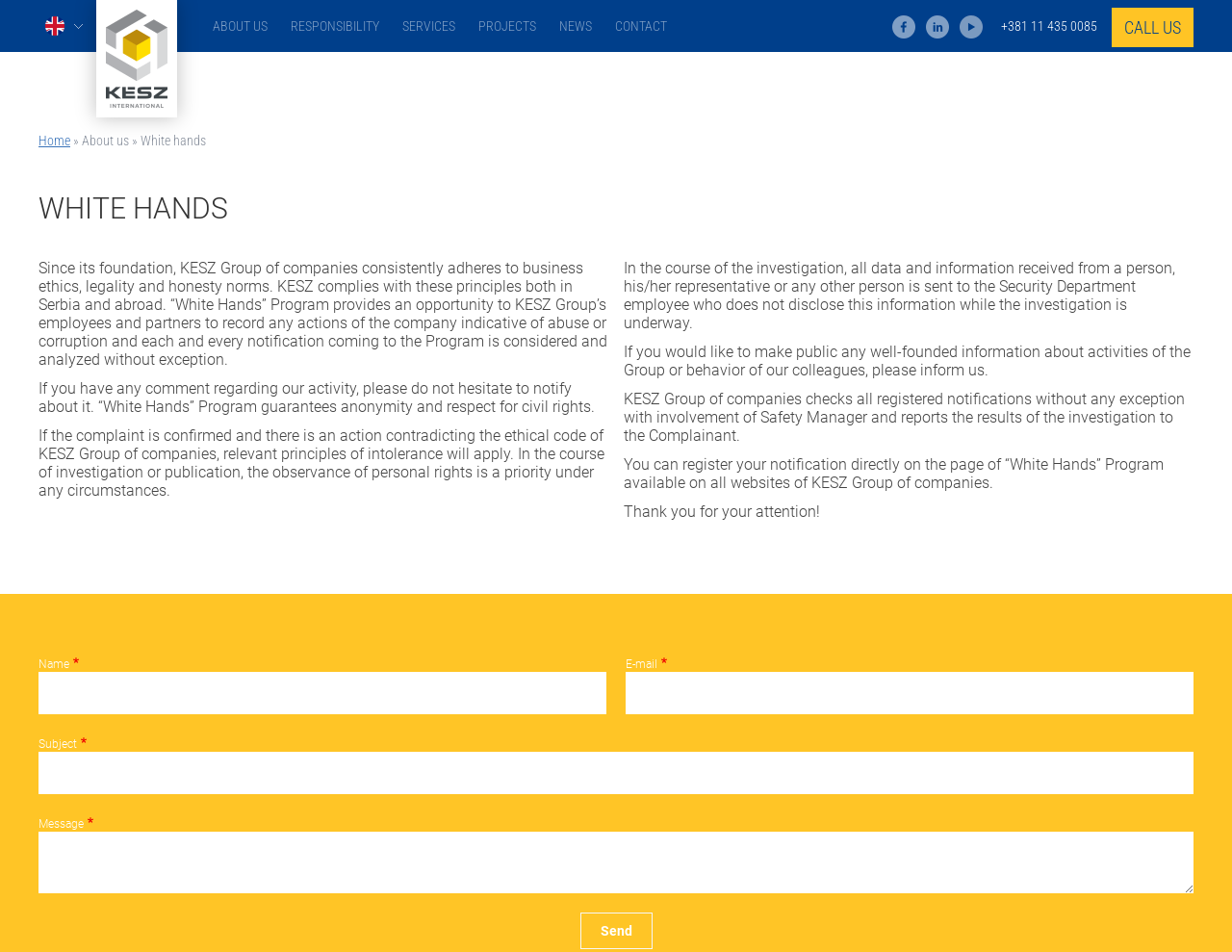Answer the question below in one word or phrase:
How can one submit a notification through the 'White Hands' program?

Through the webpage